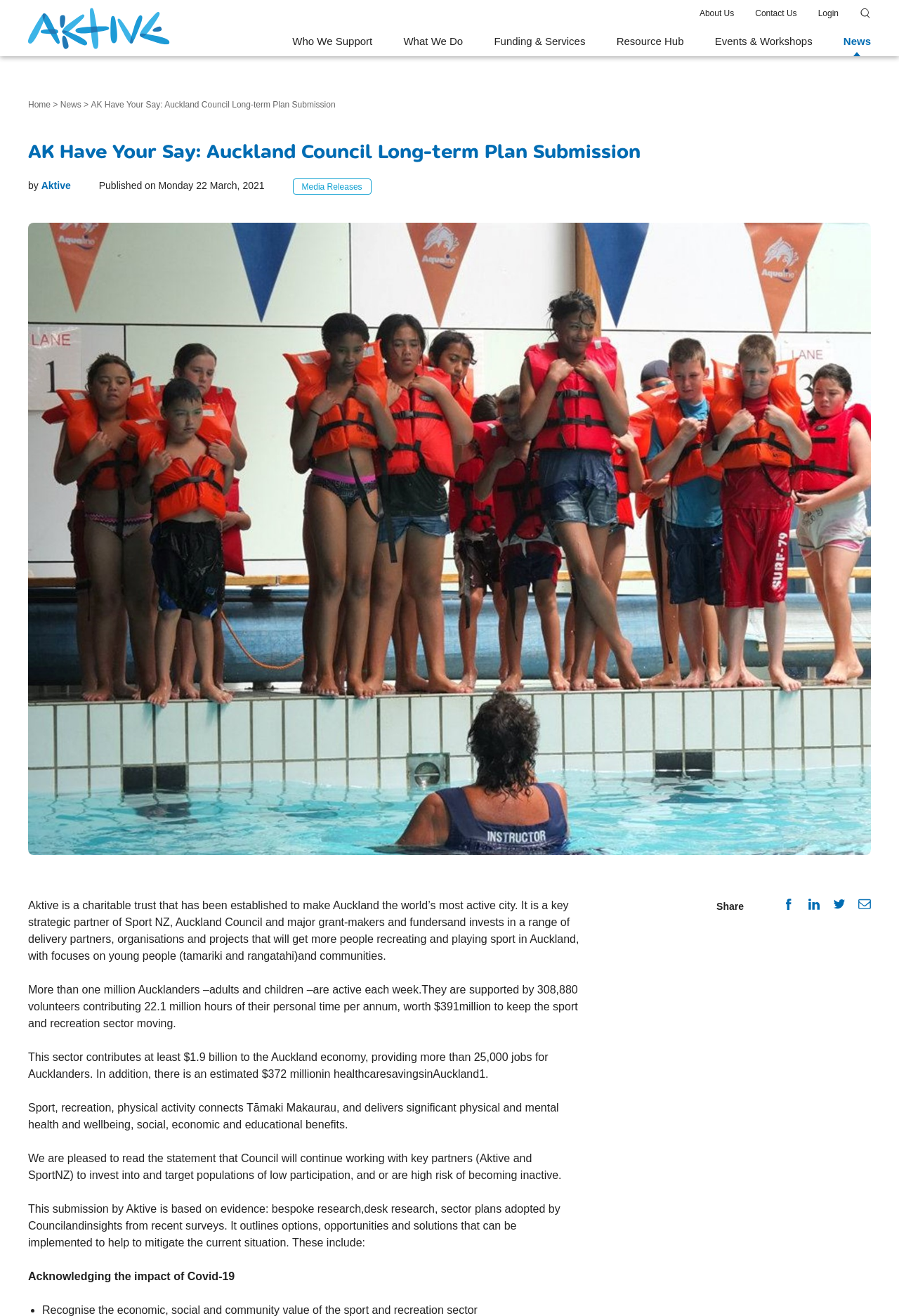Utilize the information from the image to answer the question in detail:
How many jobs are provided by the sport and recreation sector in Auckland?

The number of jobs provided by the sport and recreation sector in Auckland can be found in the static text element that states 'This sector contributes at least $1.9 billion to the Auckland economy, providing more than 25,000 jobs for Aucklanders.'